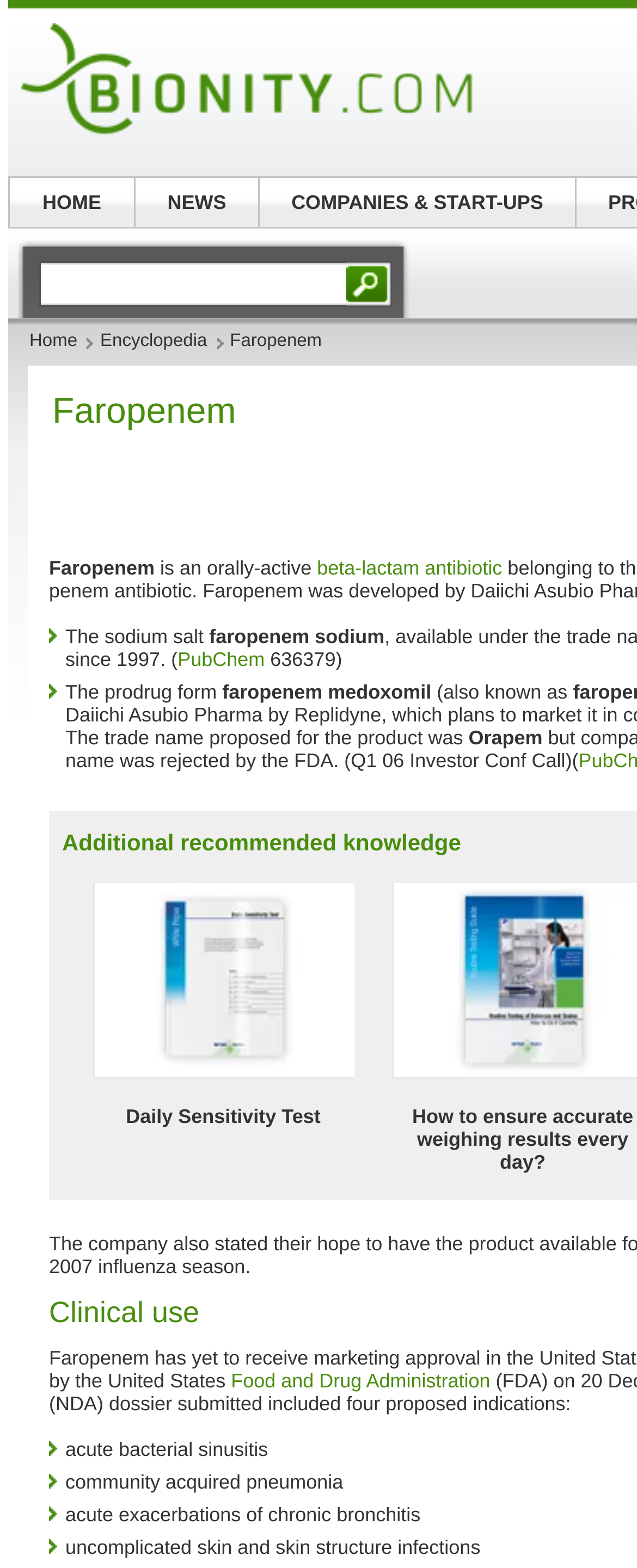Find the bounding box coordinates corresponding to the UI element with the description: "beta-lactam antibiotic". The coordinates should be formatted as [left, top, right, bottom], with values as floats between 0 and 1.

[0.498, 0.355, 0.788, 0.37]